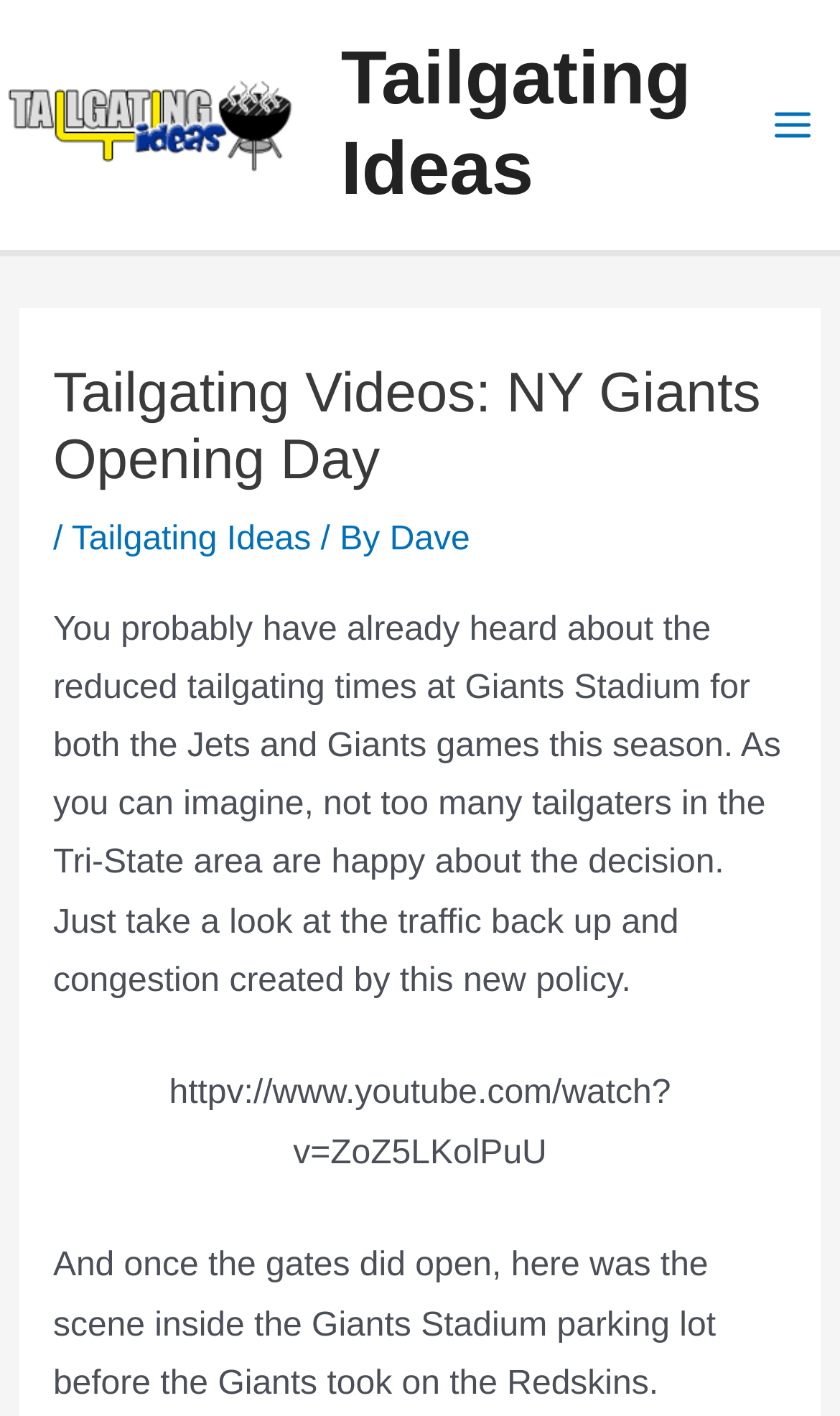Provide a thorough description of the webpage's content and layout.

The webpage is about tailgating videos, specifically focusing on the NY Giants Opening Day. At the top left corner, there is a link and an image, both labeled "Tailgating Ideas". On the right side of the top section, there is another link with the same label. 

Below these elements, there is a main menu button on the top right corner. When expanded, it reveals a header section that spans almost the entire width of the page. This section contains a heading that reads "Tailgating Videos: NY Giants Opening Day", followed by a slash and a link to "Tailgating Ideas", then a "By" label, and finally a link to the author "Dave". 

Below the header section, there is a large block of text that discusses the reduced tailgating times at Giants Stadium and its impact on tailgaters in the Tri-State area. The text also mentions the traffic congestion caused by this new policy. 

At the bottom of the page, there is a YouTube video link, which is likely related to the topic of tailgating.